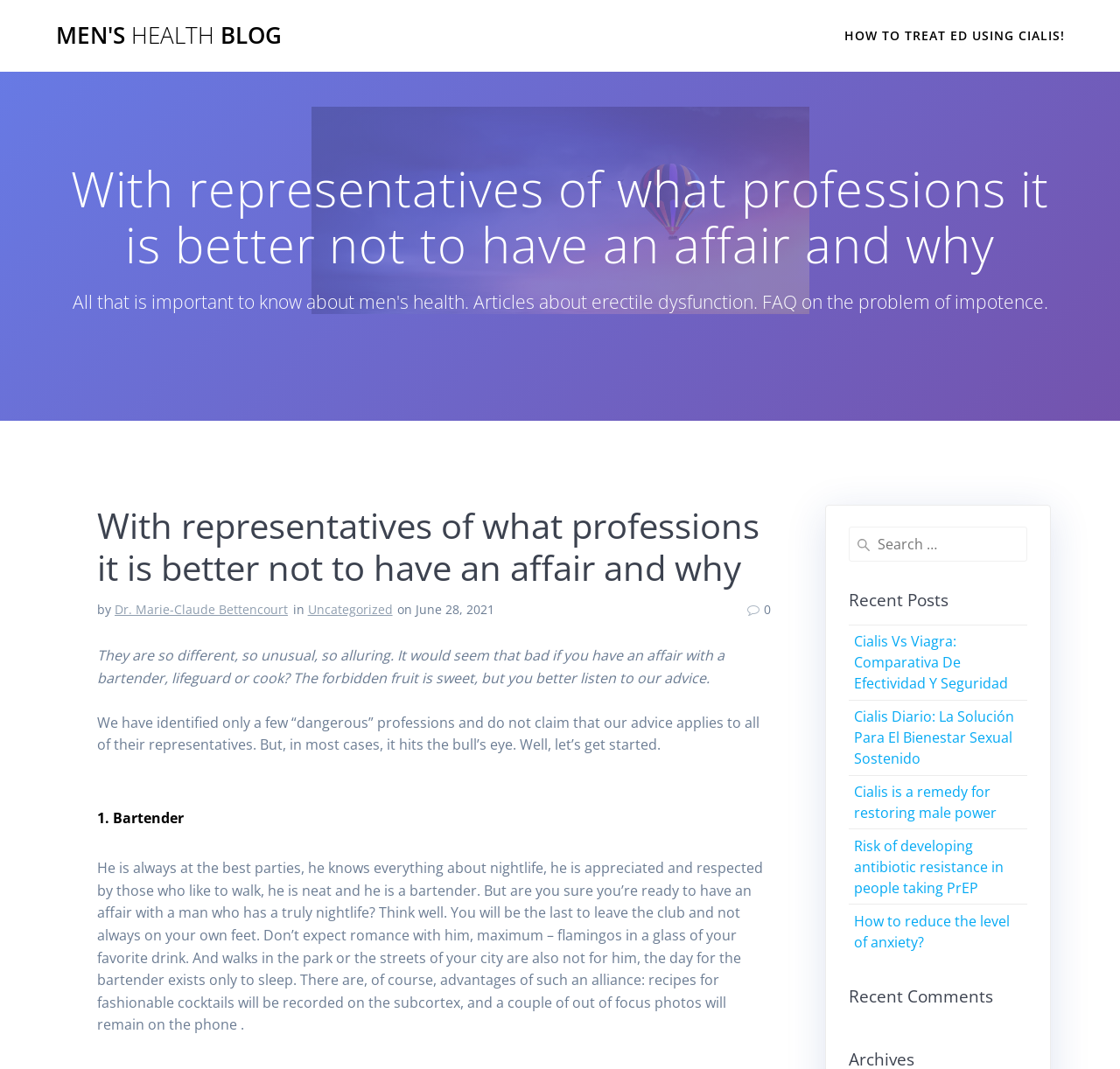Identify the bounding box coordinates of the clickable region necessary to fulfill the following instruction: "View the recent comment section". The bounding box coordinates should be four float numbers between 0 and 1, i.e., [left, top, right, bottom].

[0.757, 0.922, 0.918, 0.942]